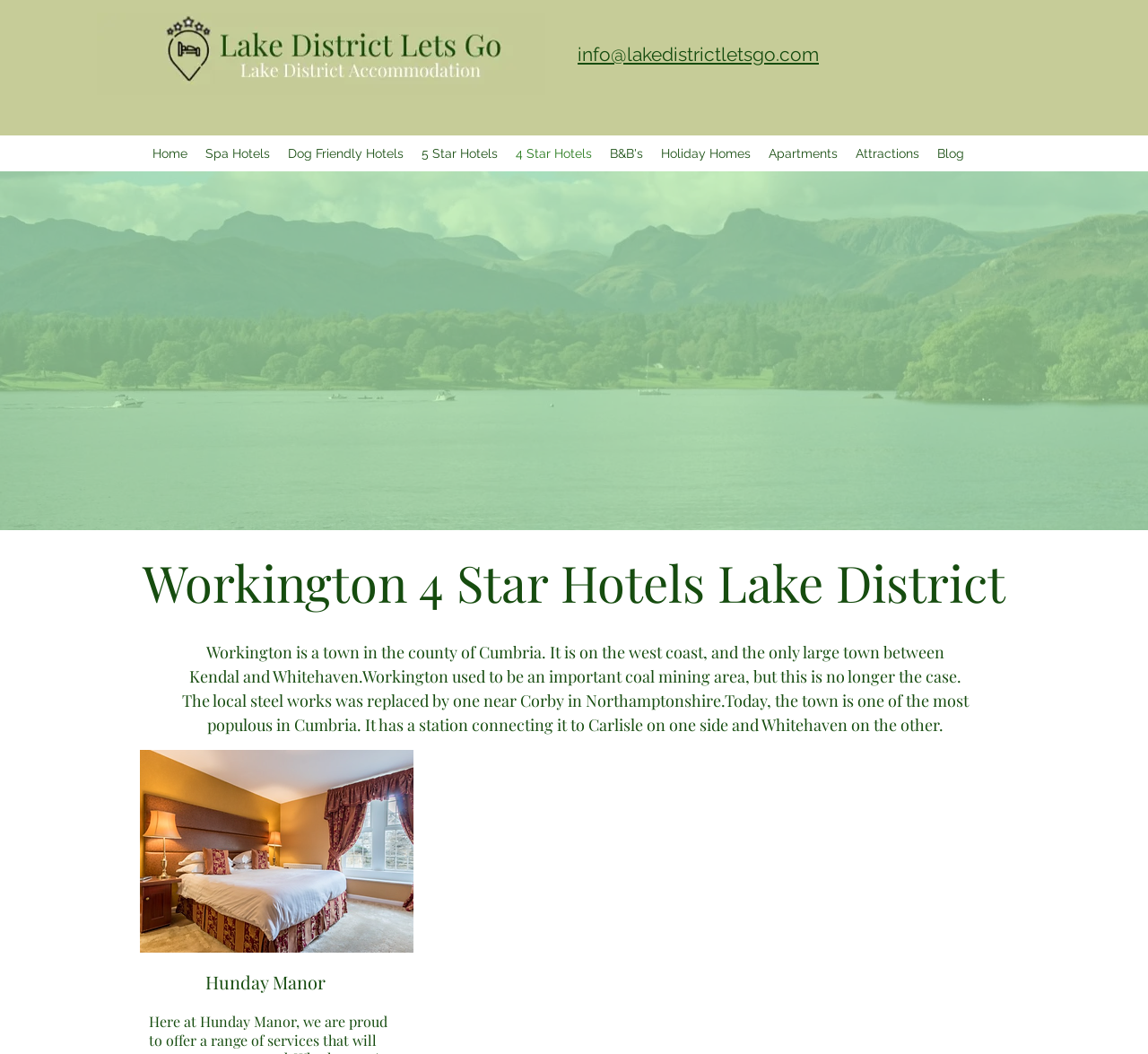Bounding box coordinates should be in the format (top-left x, top-left y, bottom-right x, bottom-right y) and all values should be floating point numbers between 0 and 1. Determine the bounding box coordinate for the UI element described as: 5 Star Hotels

[0.359, 0.133, 0.441, 0.158]